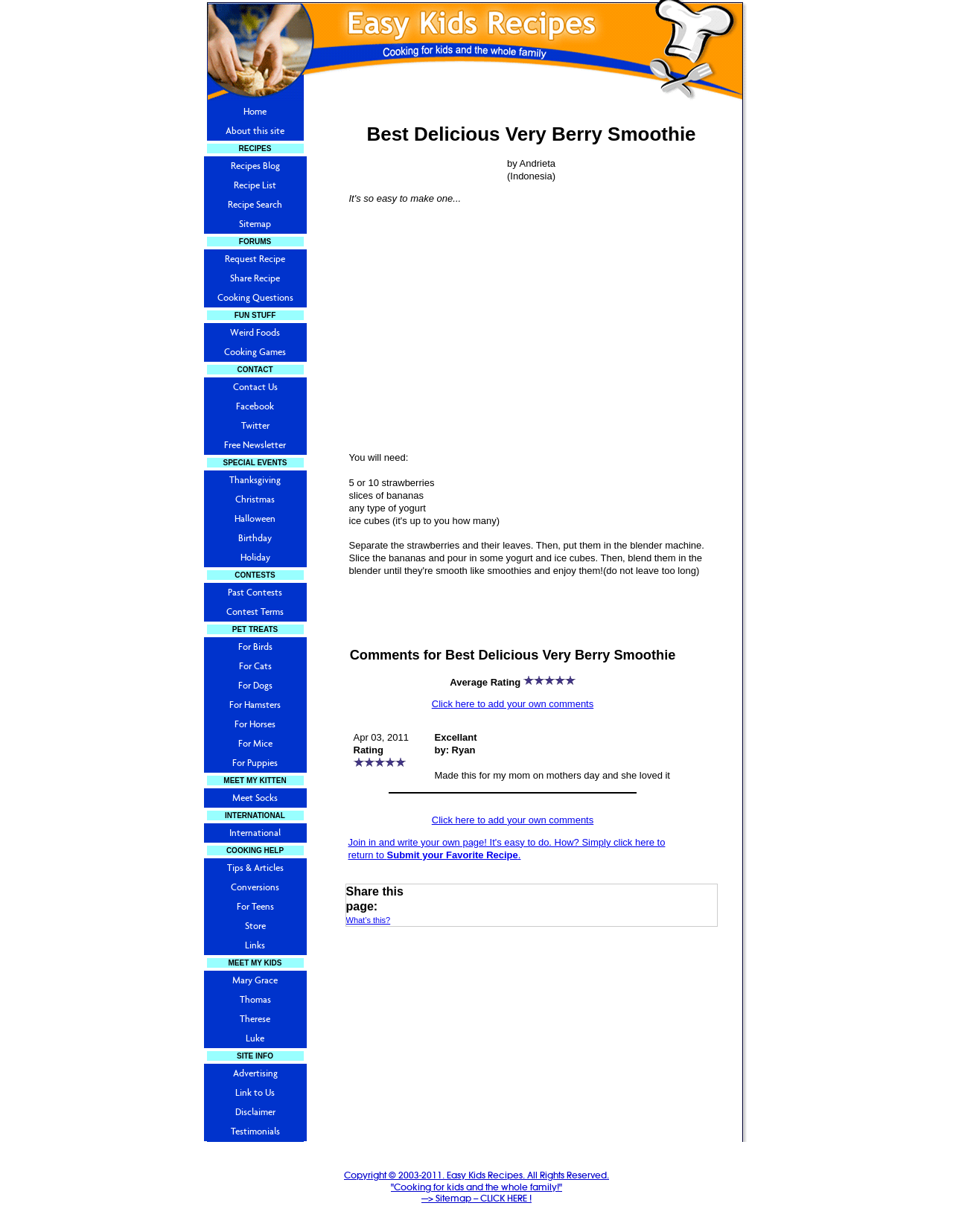How many strawberries are required for the recipe?
Use the image to answer the question with a single word or phrase.

5 or 10